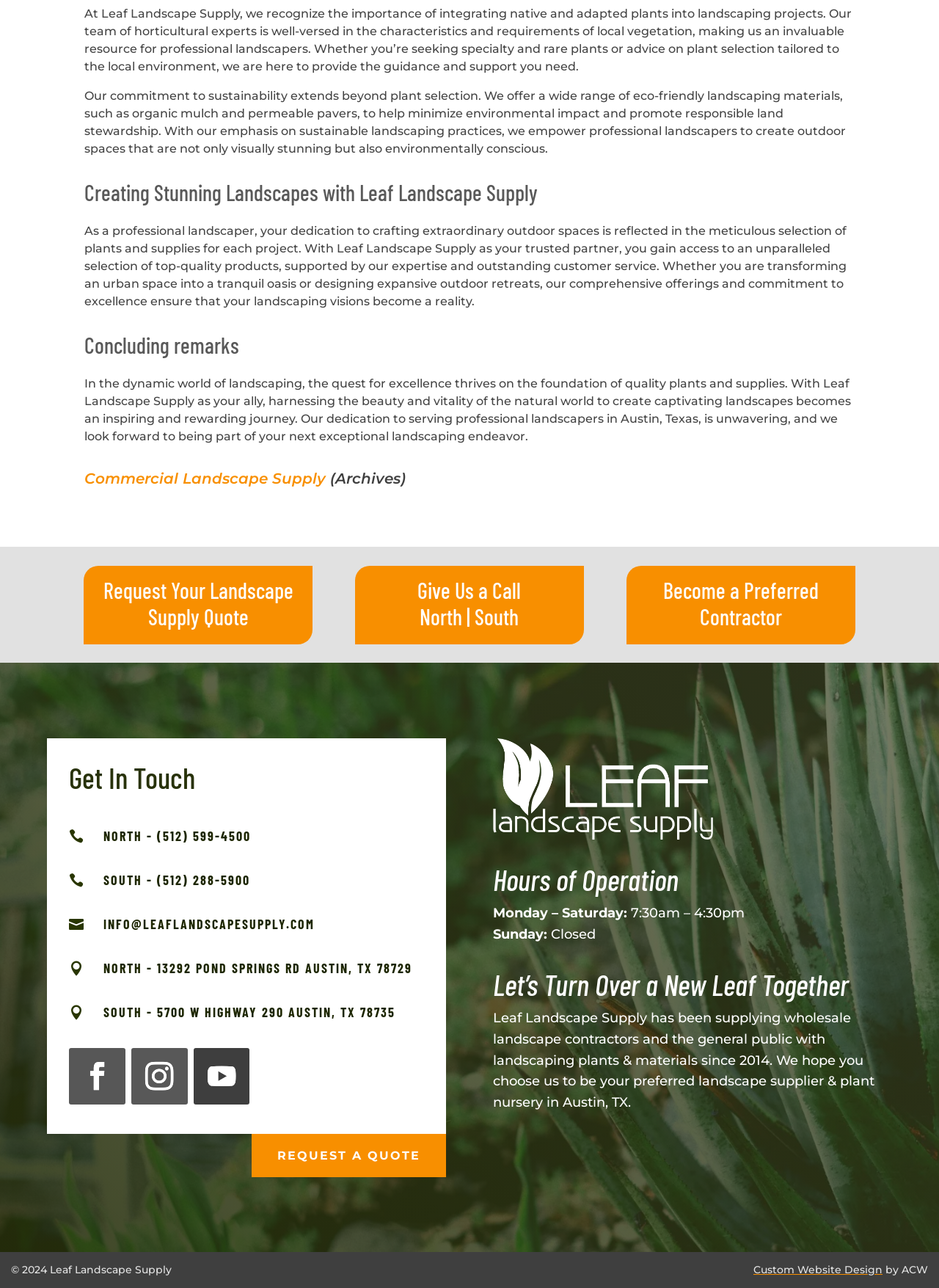What is the location of Leaf Landscape Supply?
Please respond to the question with a detailed and well-explained answer.

The webpage mentions the addresses of two locations, North and South, both of which are in Austin, TX. This suggests that Leaf Landscape Supply is based in Austin, TX and provides services to the local area.